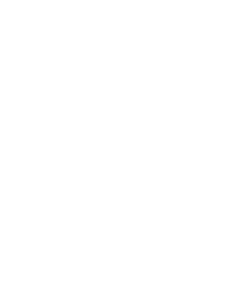What is the purpose of the Waxonil Activ Ear Drops?
Give a detailed explanation using the information visible in the image.

The purpose of the Waxonil Activ Ear Drops can be inferred from the context of the webpage, which is dedicated to 'Ear Conditions', suggesting that the product is designed to provide relief for various ear-related ailments.